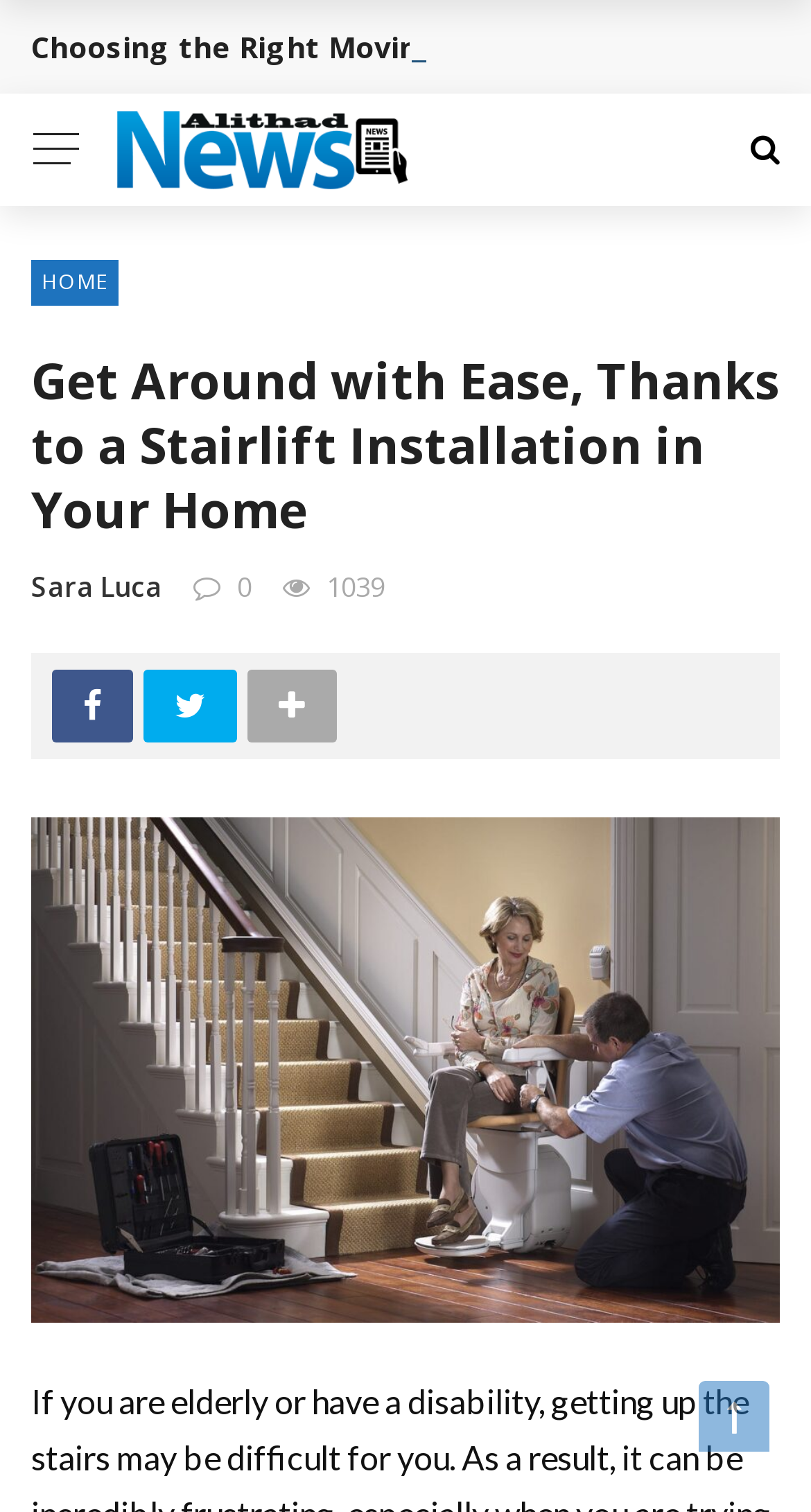Please analyze the image and provide a thorough answer to the question:
What is the main topic of the webpage?

The main topic of the webpage can be inferred from the heading and content of the webpage, which is about stairlift installation in one's home, providing ease and accessibility for the elderly and people with disabilities.